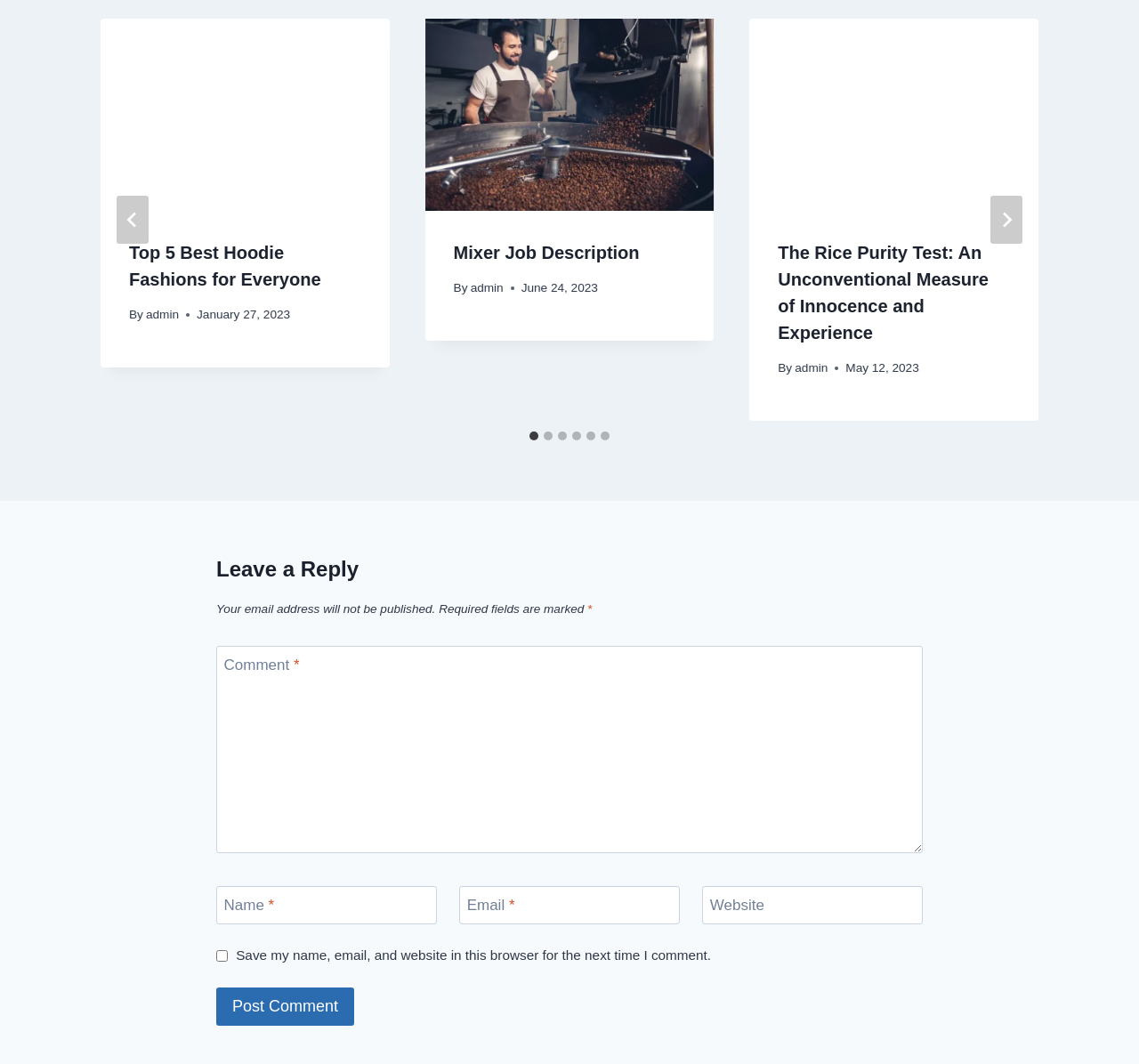Locate the bounding box coordinates of the area that needs to be clicked to fulfill the following instruction: "Click the 'Post Comment' button". The coordinates should be in the format of four float numbers between 0 and 1, namely [left, top, right, bottom].

[0.19, 0.928, 0.311, 0.964]